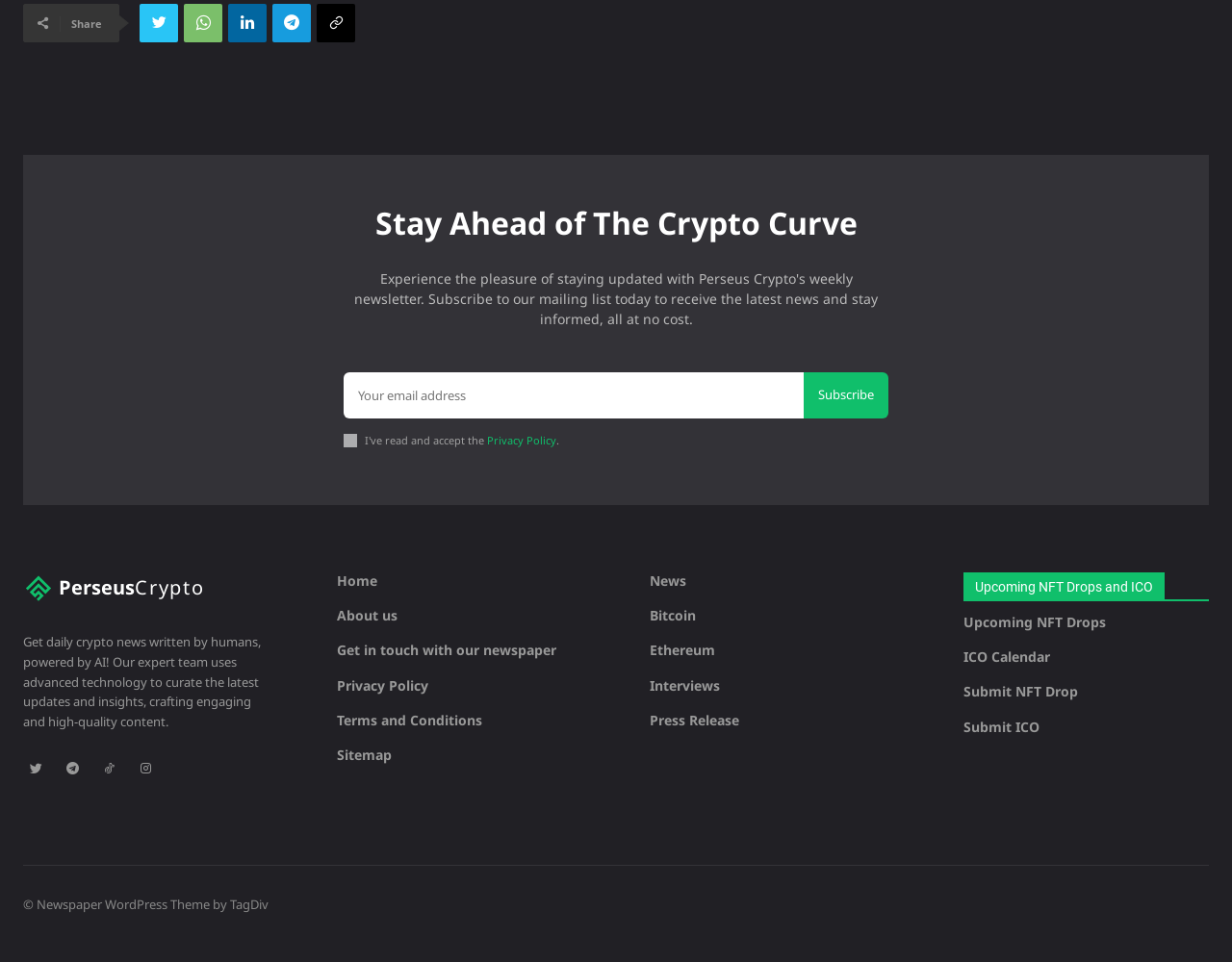Find the bounding box coordinates of the clickable element required to execute the following instruction: "Explore upcoming NFT drops". Provide the coordinates as four float numbers between 0 and 1, i.e., [left, top, right, bottom].

[0.782, 0.638, 0.981, 0.656]